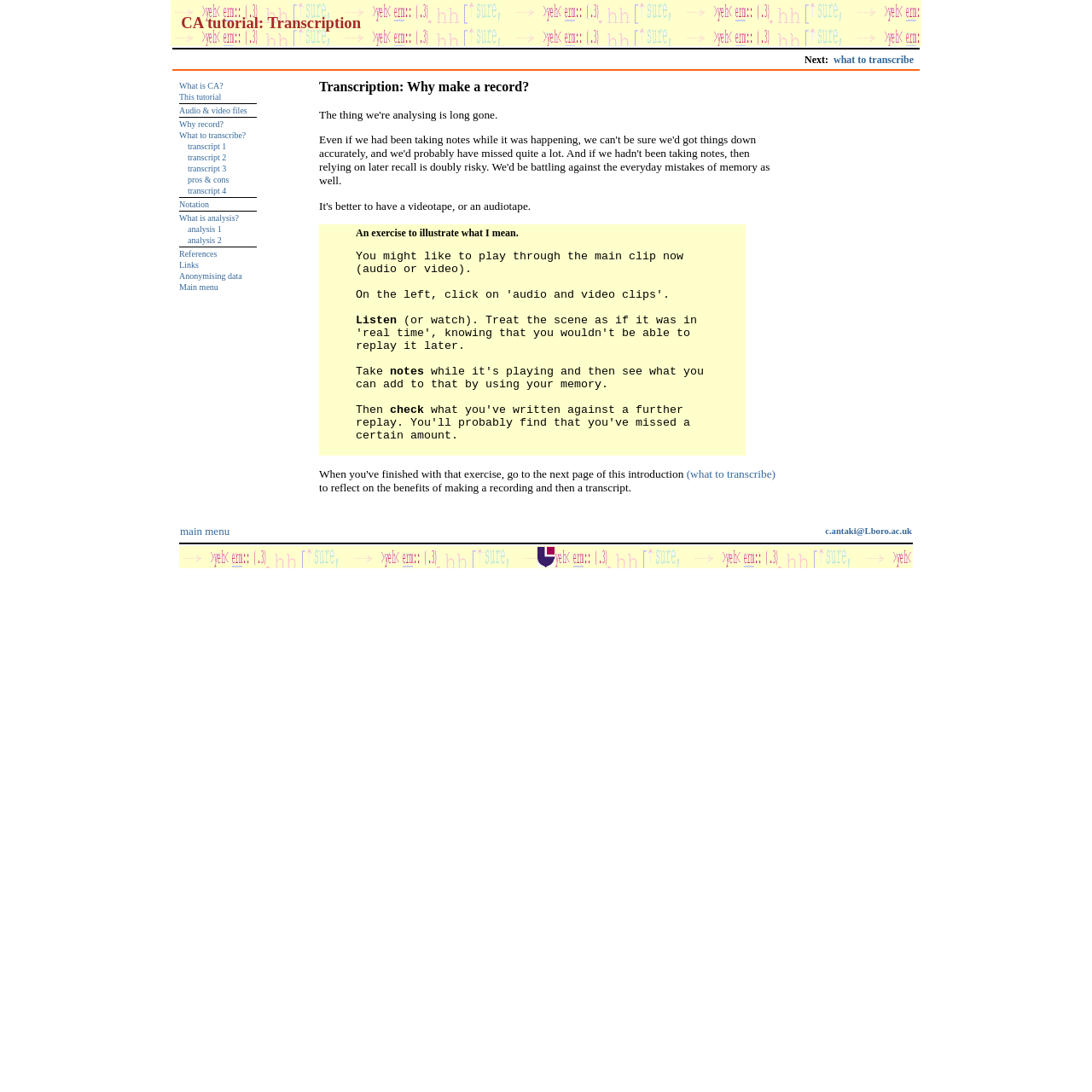What is the last topic covered in the tutorial?
Answer with a single word or phrase, using the screenshot for reference.

References